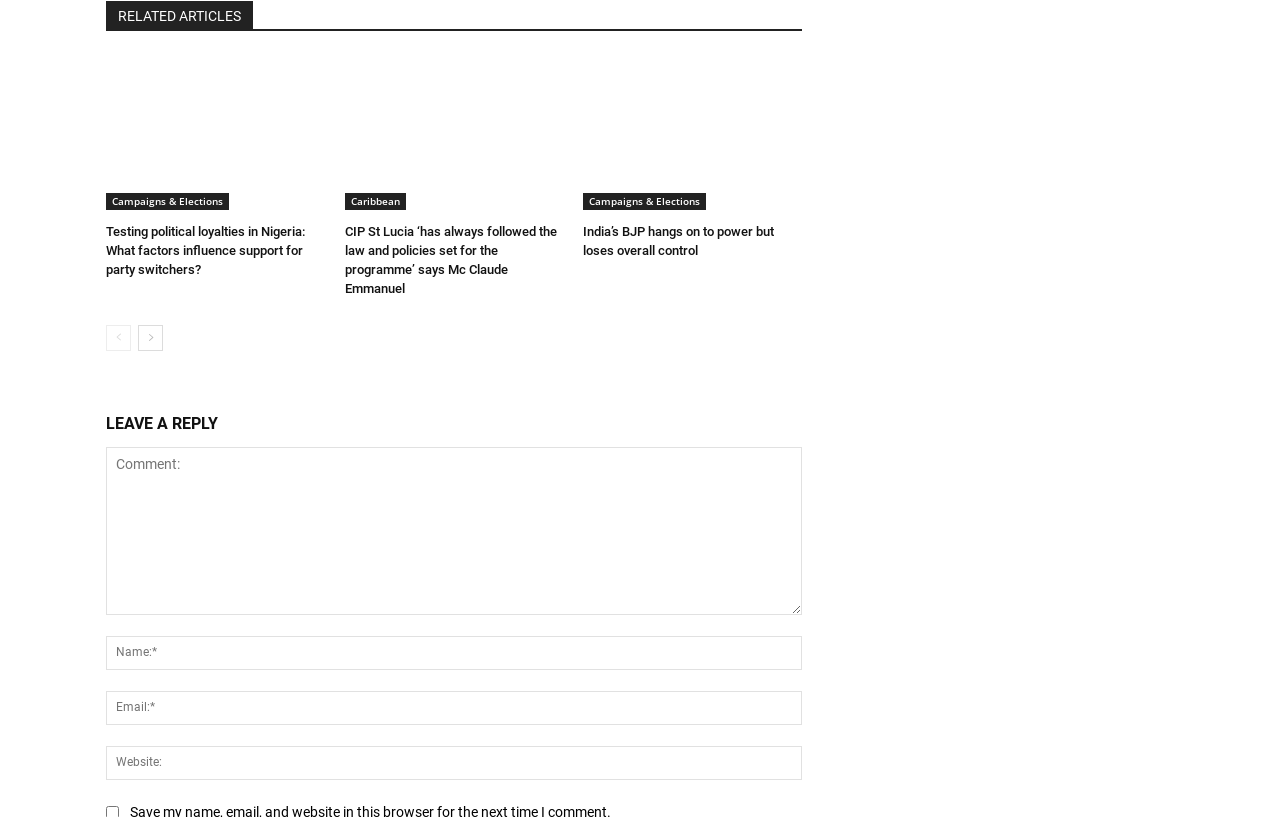What is the purpose of the checkbox in the comment section?
Please answer the question with as much detail as possible using the screenshot.

I found the purpose of the checkbox in the comment section by looking at its text. The checkbox has the text 'Save my name, email, and website in this browser for the next time I comment.' Therefore, the purpose of the checkbox is to save comment information.